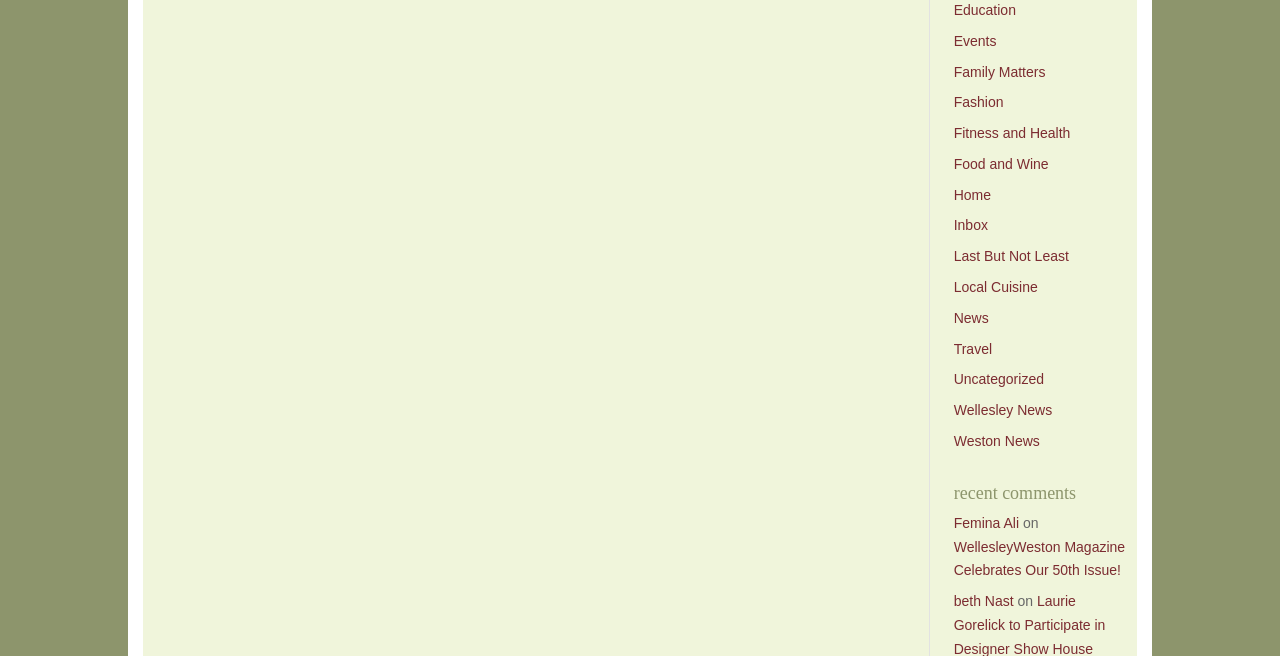Based on the visual content of the image, answer the question thoroughly: Who wrote the article 'WellesleyWeston Magazine Celebrates Our 50th Issue!'?

The author of the article 'WellesleyWeston Magazine Celebrates Our 50th Issue!' is Femina Ali, which is indicated by the link 'Femina Ali' located near the article title with a bounding box of [0.745, 0.739, 0.796, 0.763].